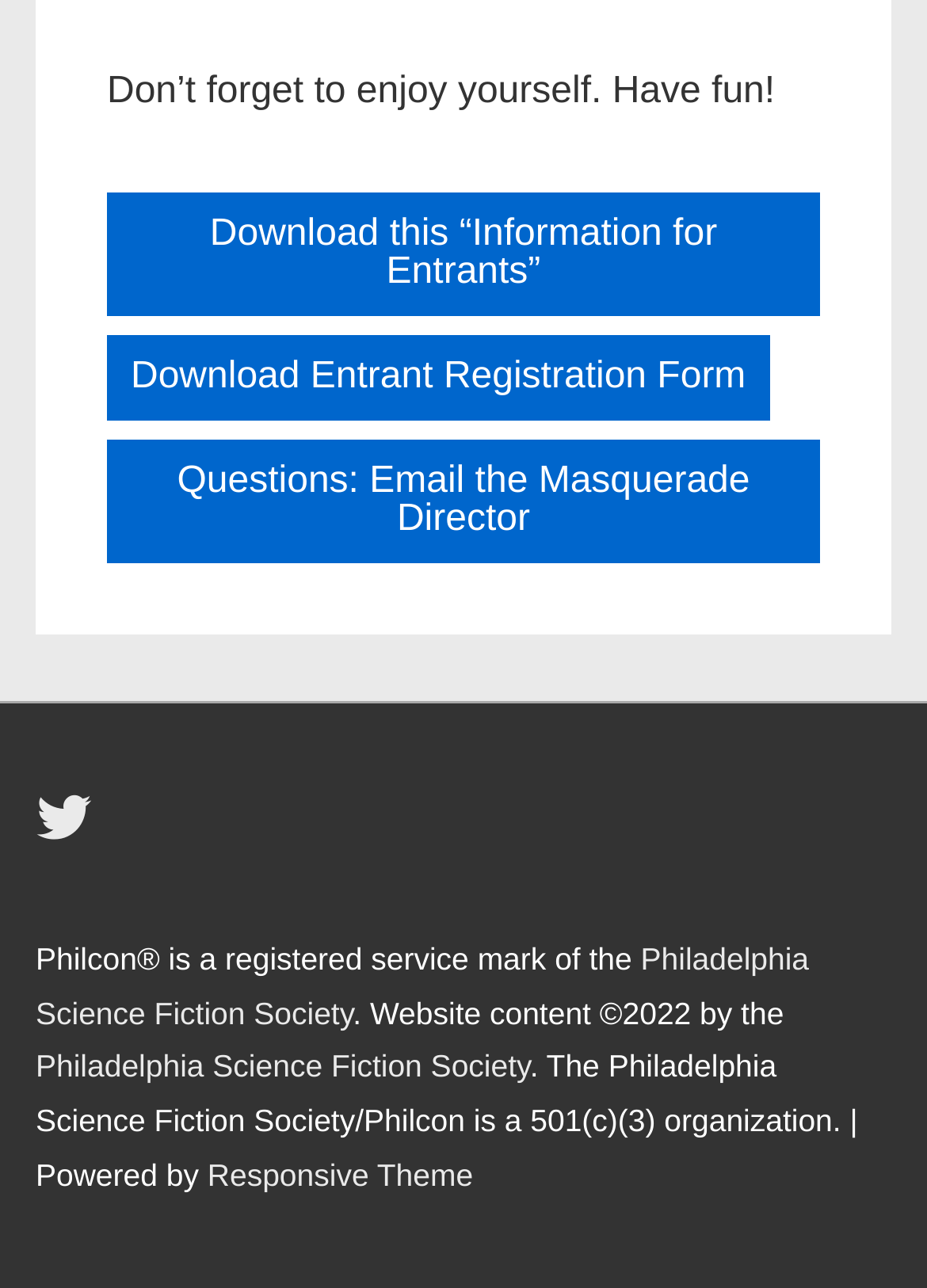Find the coordinates for the bounding box of the element with this description: "alt="photographer joshua ardoin logo"".

None